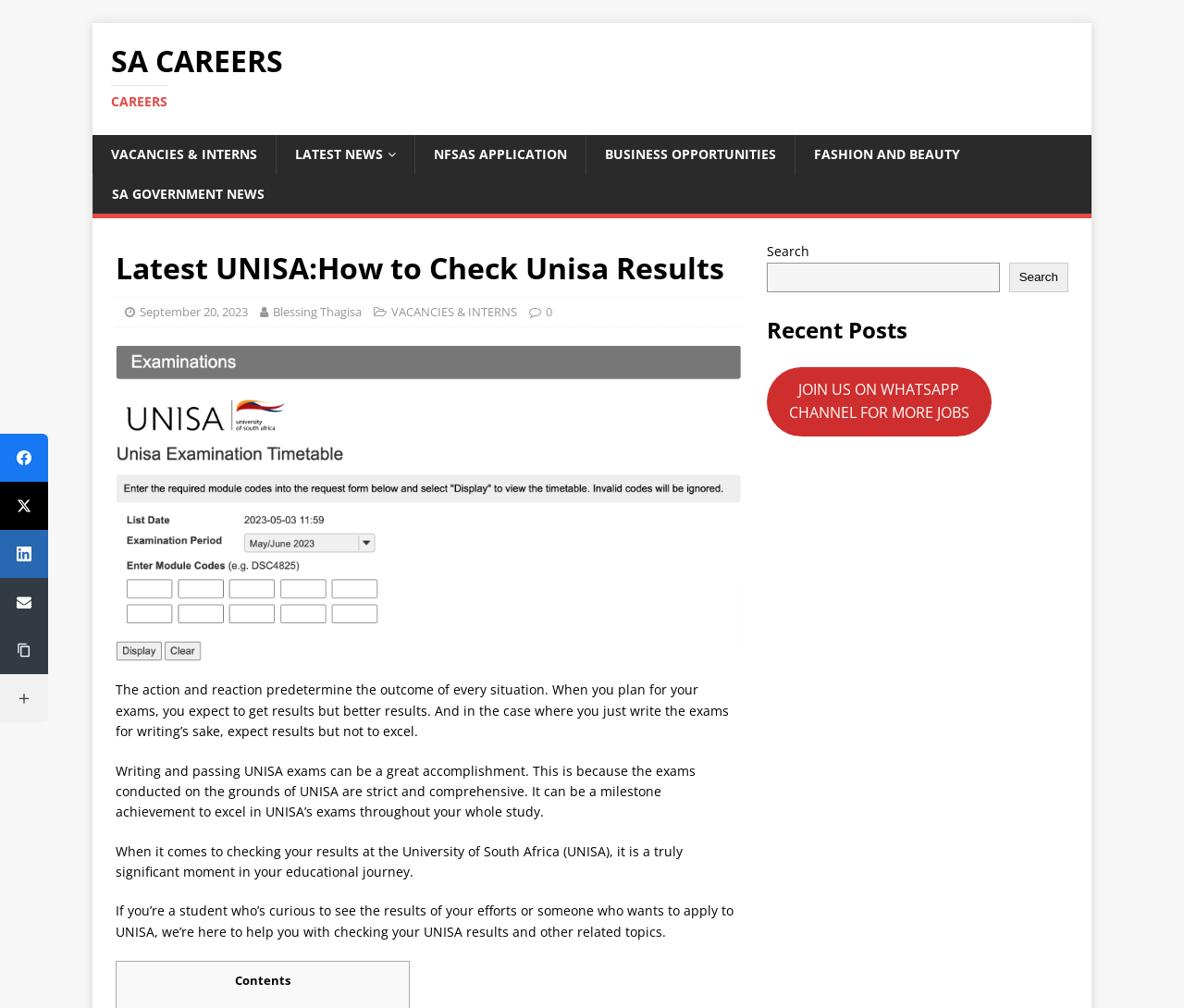Using the provided description: "Privacy Policy", find the bounding box coordinates of the corresponding UI element. The output should be four float numbers between 0 and 1, in the format [left, top, right, bottom].

None